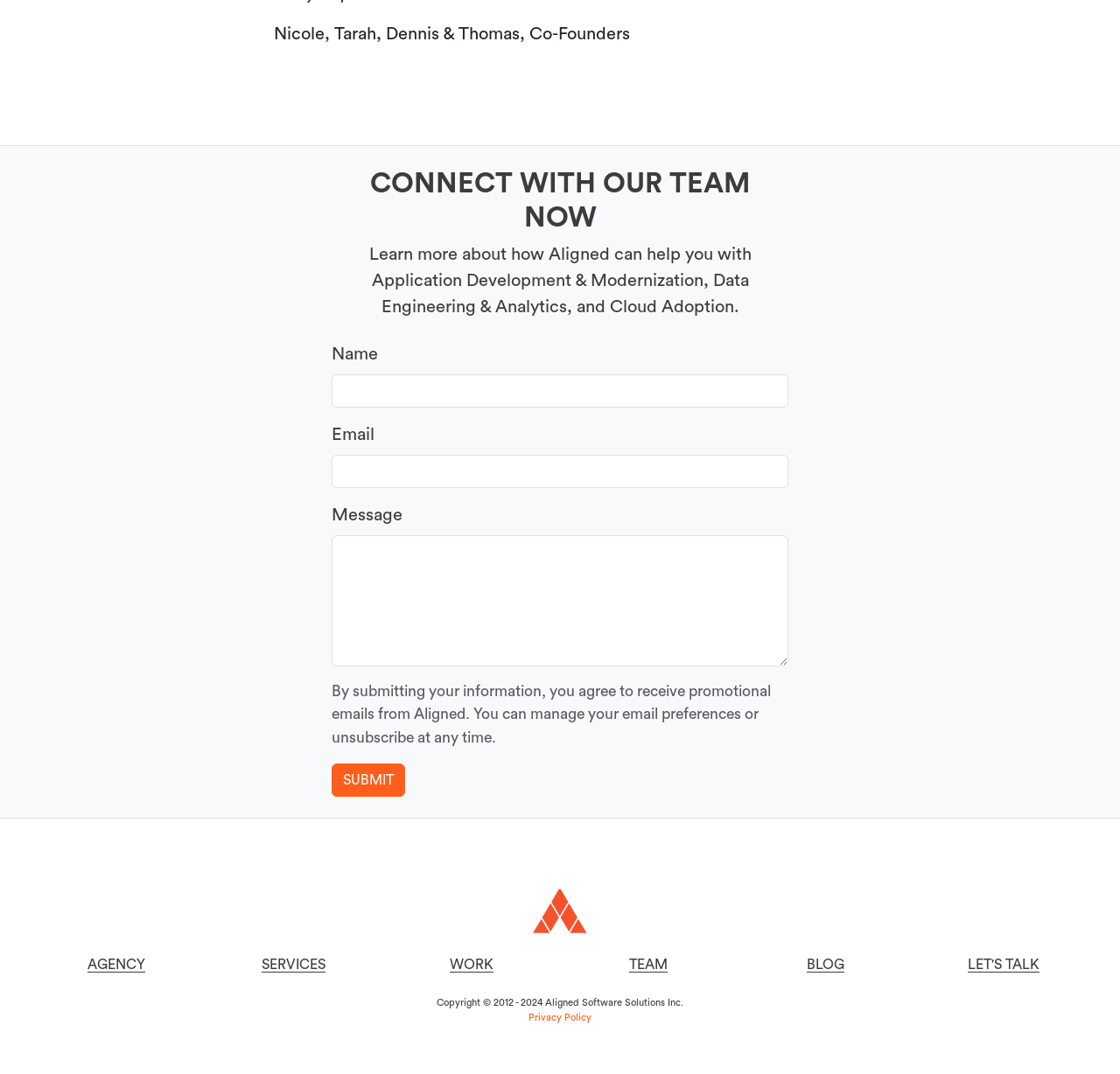What is the required information to submit the form?
Please provide a single word or phrase as your answer based on the image.

Name, Email, Message